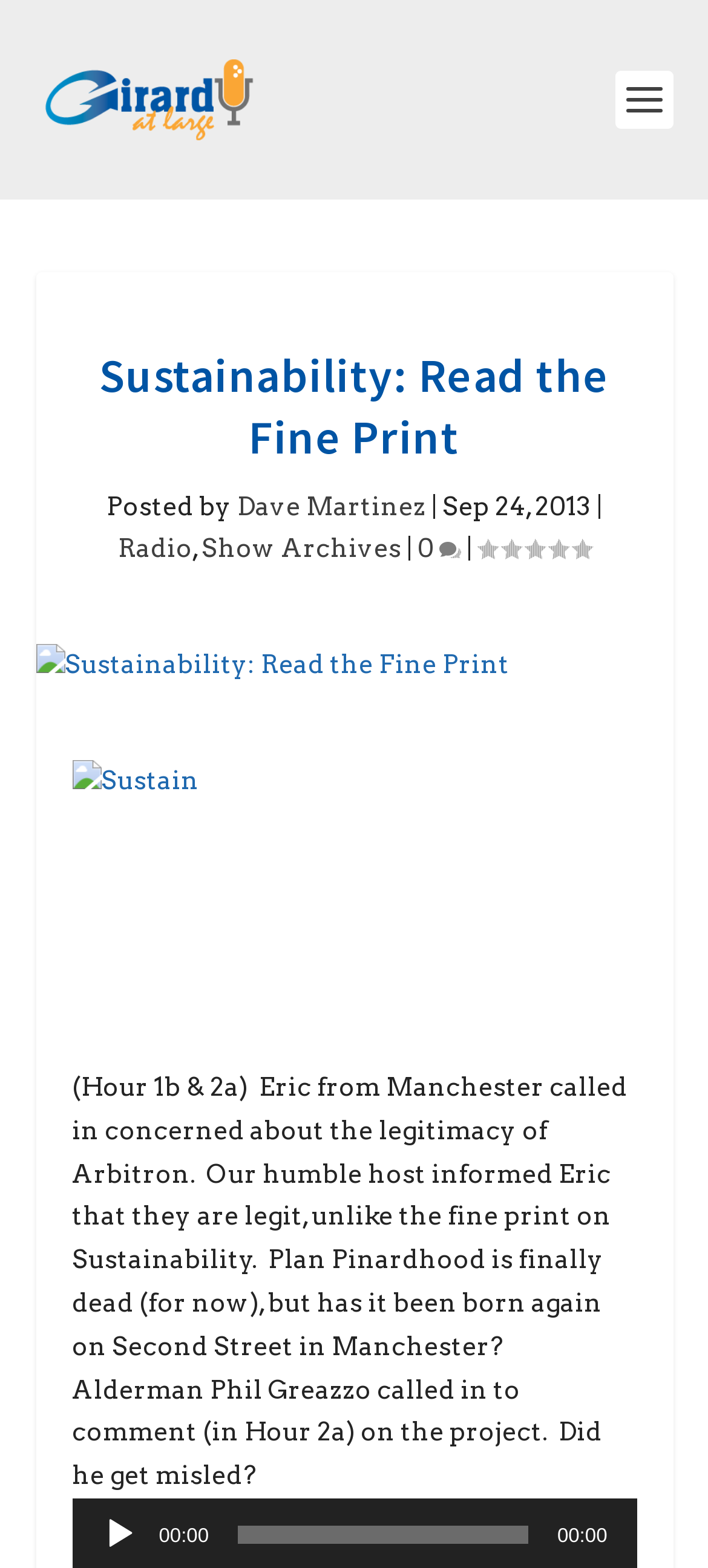Find the bounding box coordinates of the clickable region needed to perform the following instruction: "Click the link to Radio". The coordinates should be provided as four float numbers between 0 and 1, i.e., [left, top, right, bottom].

[0.167, 0.341, 0.272, 0.359]